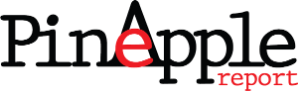What colors are used in the logo design?
Using the image, provide a concise answer in one word or a short phrase.

Black and red